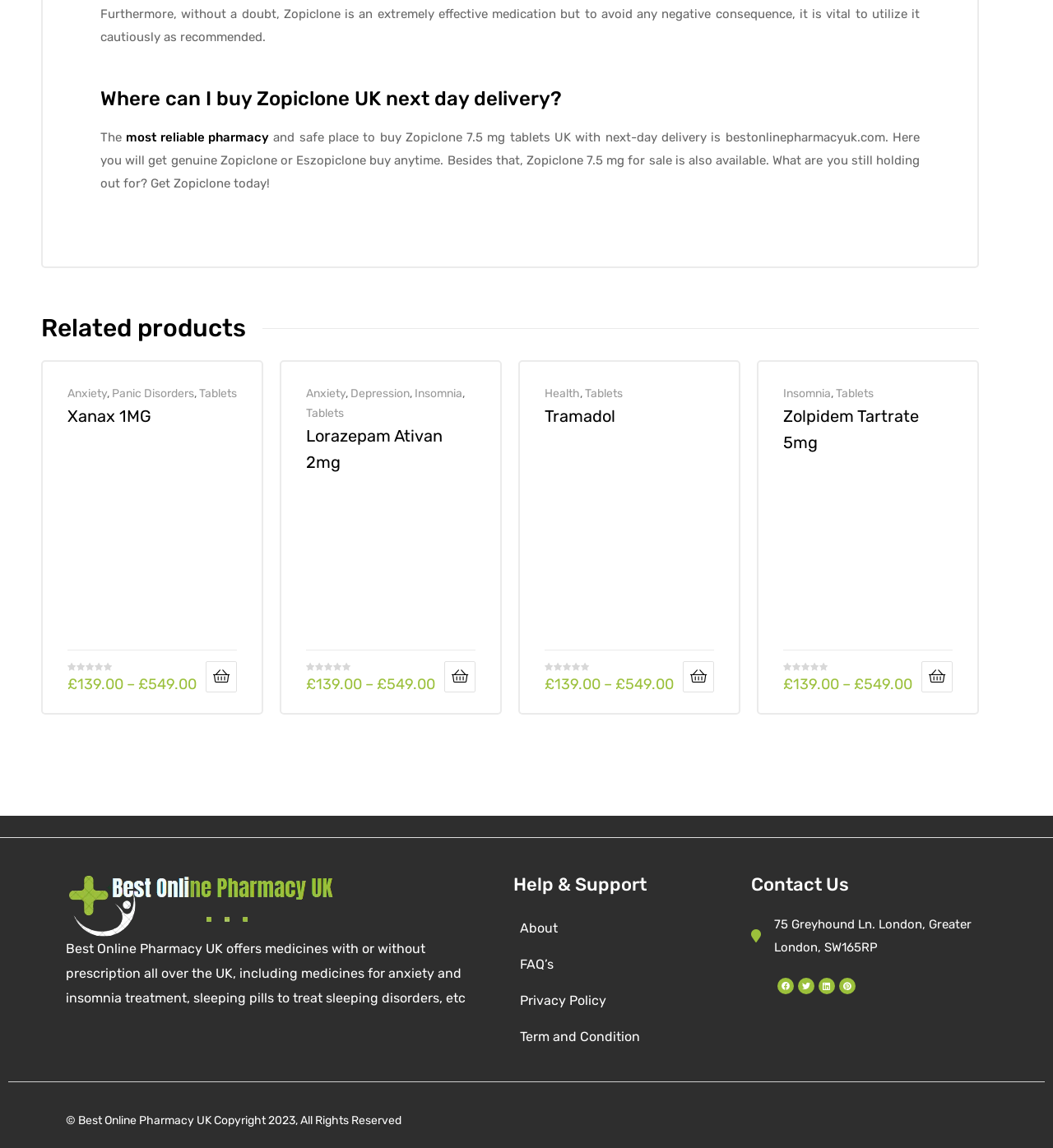What types of products are listed under 'Related products'?
Identify the answer in the screenshot and reply with a single word or phrase.

Anxiety and insomnia medications